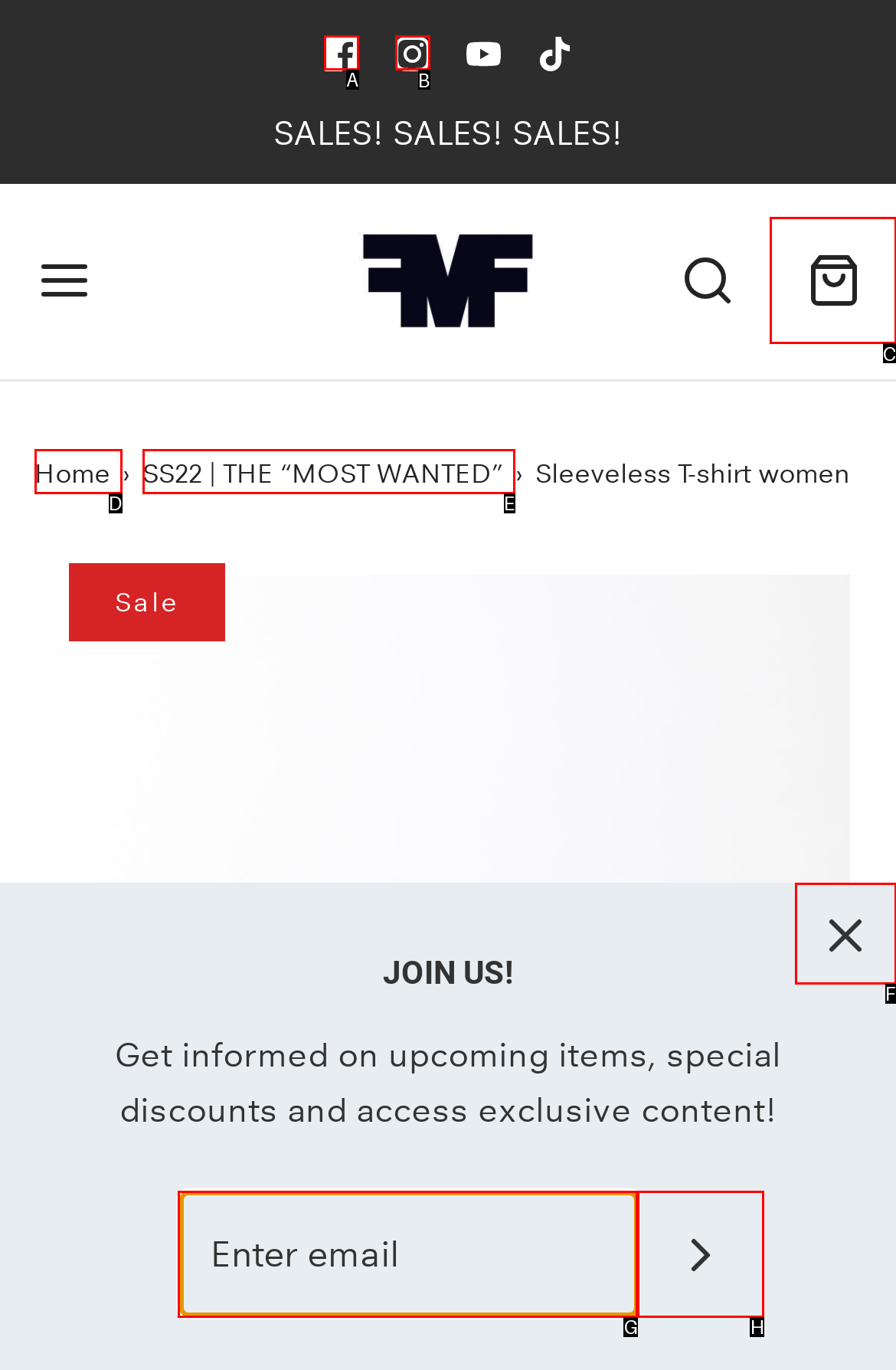Specify which HTML element I should click to complete this instruction: Visit FlyManoloFly Facebook page Answer with the letter of the relevant option.

A